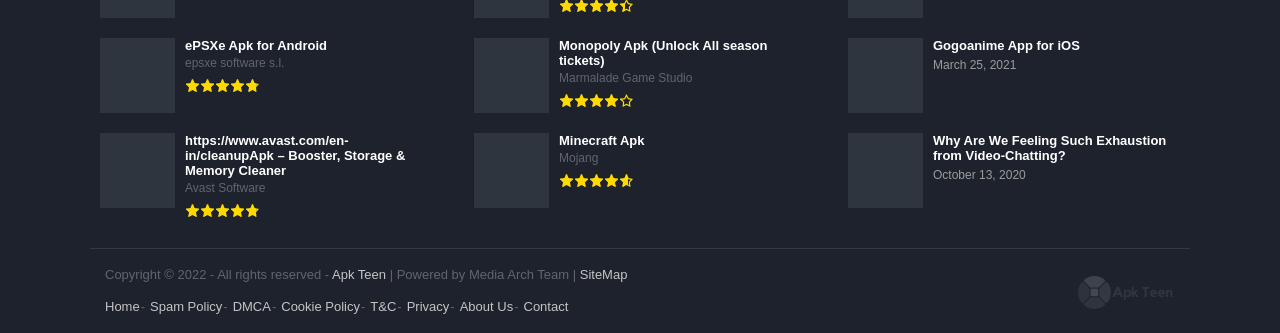Given the element description: "Privacy", predict the bounding box coordinates of this UI element. The coordinates must be four float numbers between 0 and 1, given as [left, top, right, bottom].

[0.318, 0.898, 0.351, 0.943]